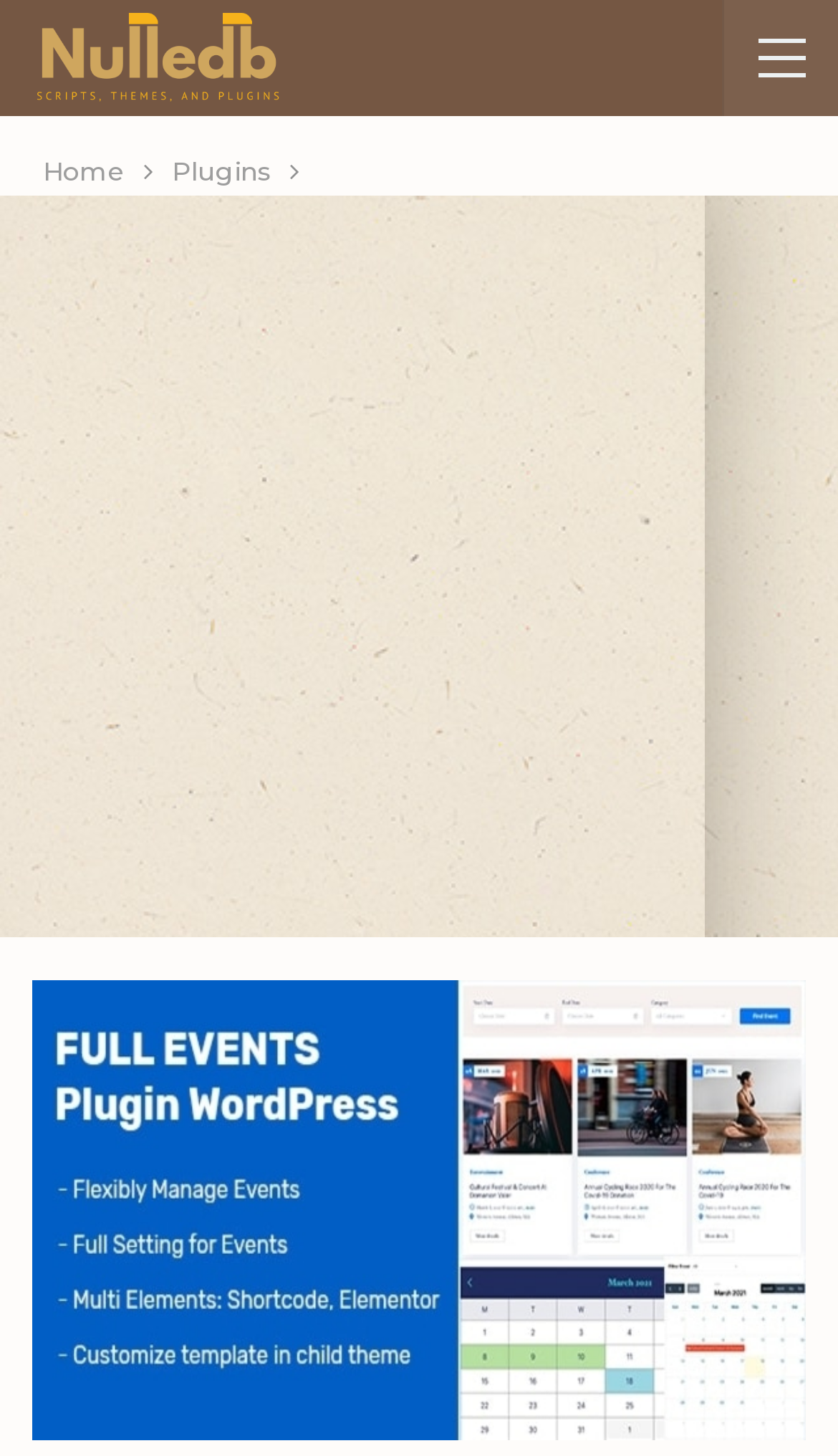What is the image below the link 'fullevent'?
Provide a thorough and detailed answer to the question.

The image is identified by its OCR text 'fullevent', which is located below the link 'fullevent' based on their bounding box coordinates.